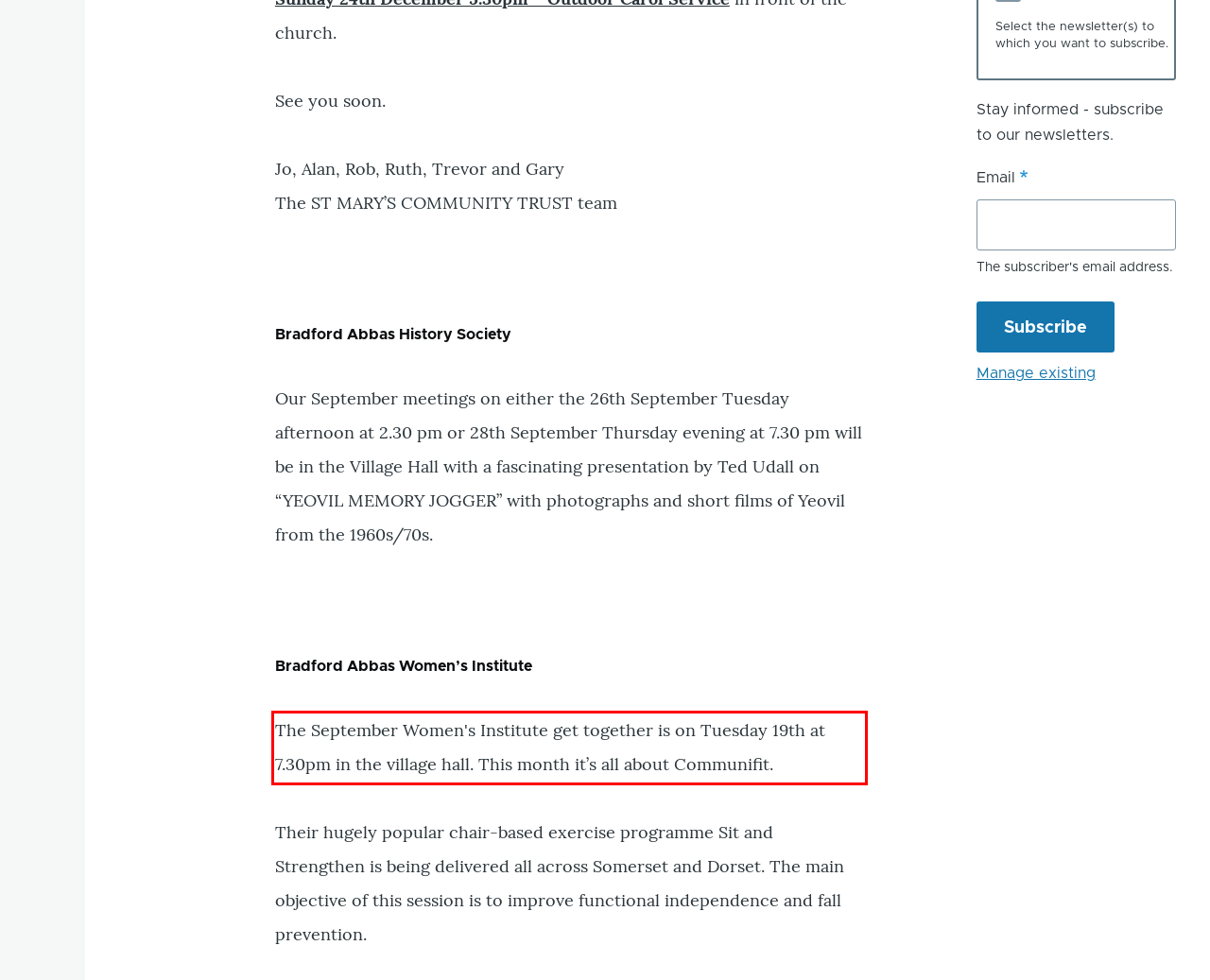You have a screenshot of a webpage, and there is a red bounding box around a UI element. Utilize OCR to extract the text within this red bounding box.

The September Women's Institute get together is on Tuesday 19th at 7.30pm in the village hall. This month it’s all about Communifit.